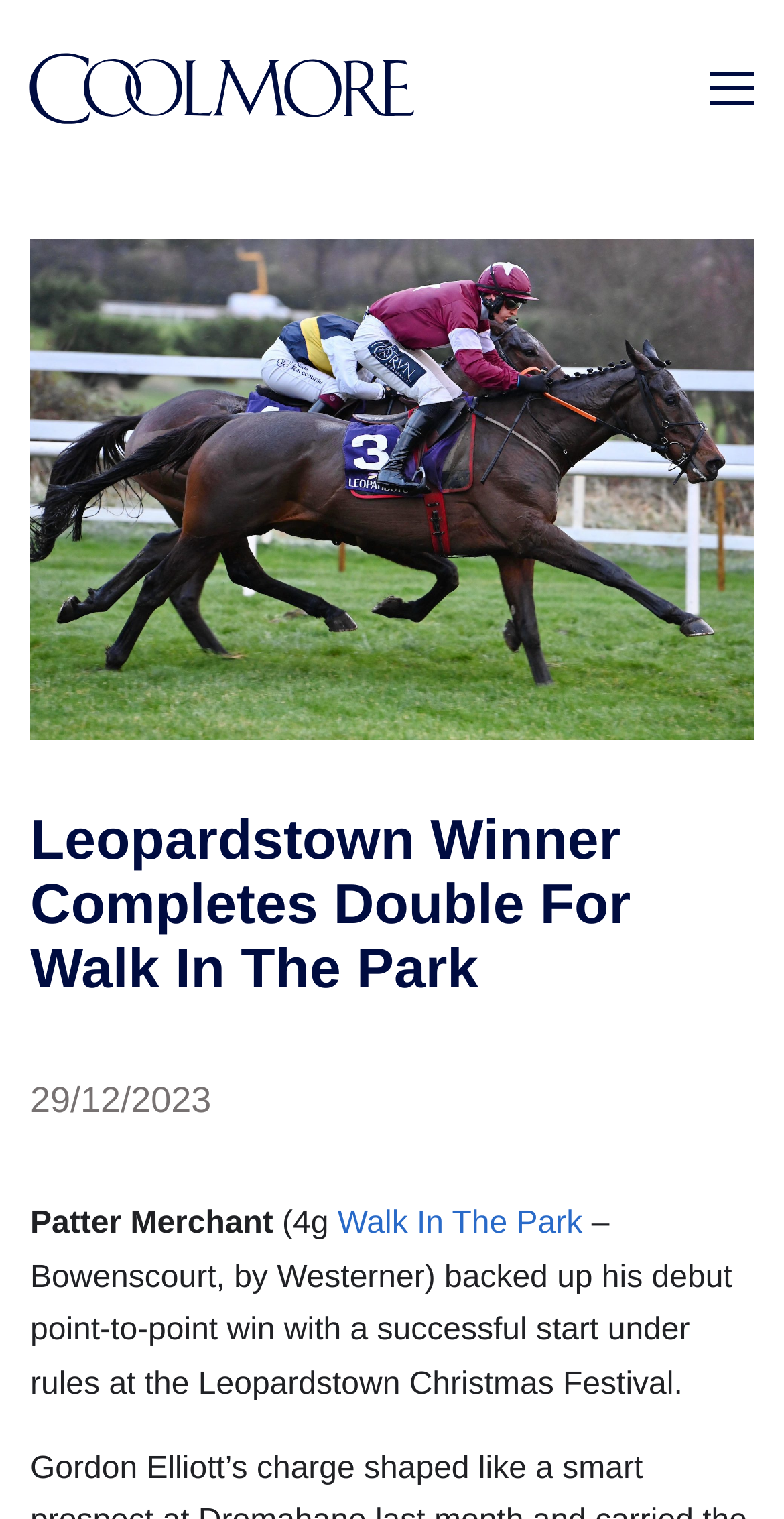Given the element description "Walk In The Park" in the screenshot, predict the bounding box coordinates of that UI element.

[0.431, 0.795, 0.743, 0.817]